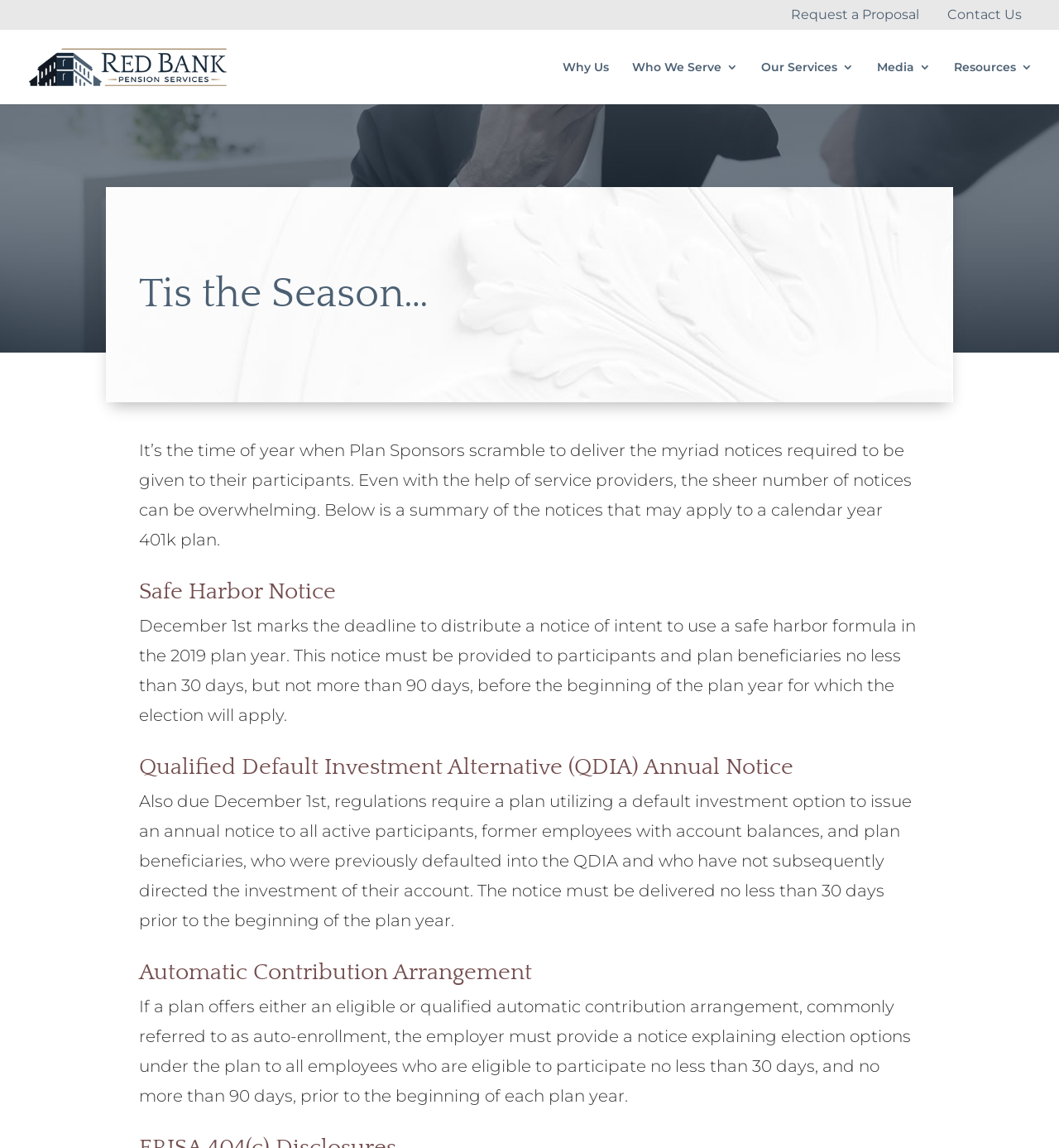Locate the bounding box coordinates of the area to click to fulfill this instruction: "Contact 'Red Bank Pension Services'". The bounding box should be presented as four float numbers between 0 and 1, in the order [left, top, right, bottom].

[0.883, 0.0, 0.977, 0.026]